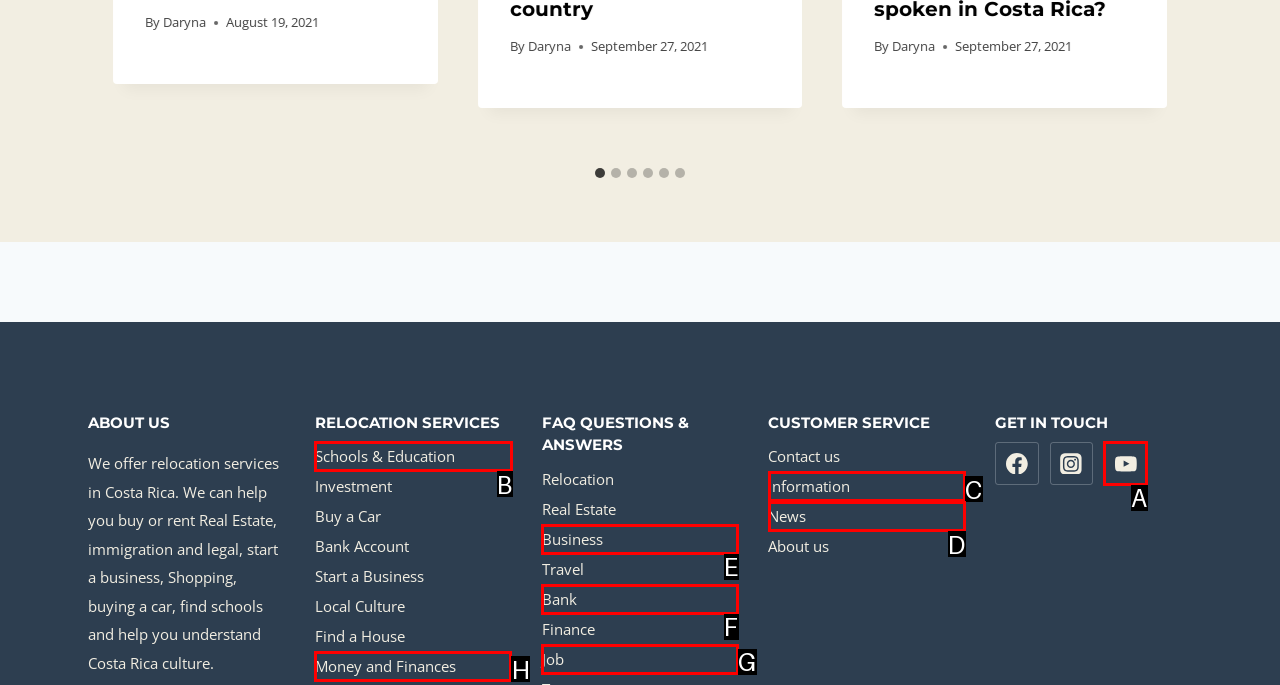What option should you select to complete this task: Get information about schools and education? Indicate your answer by providing the letter only.

B